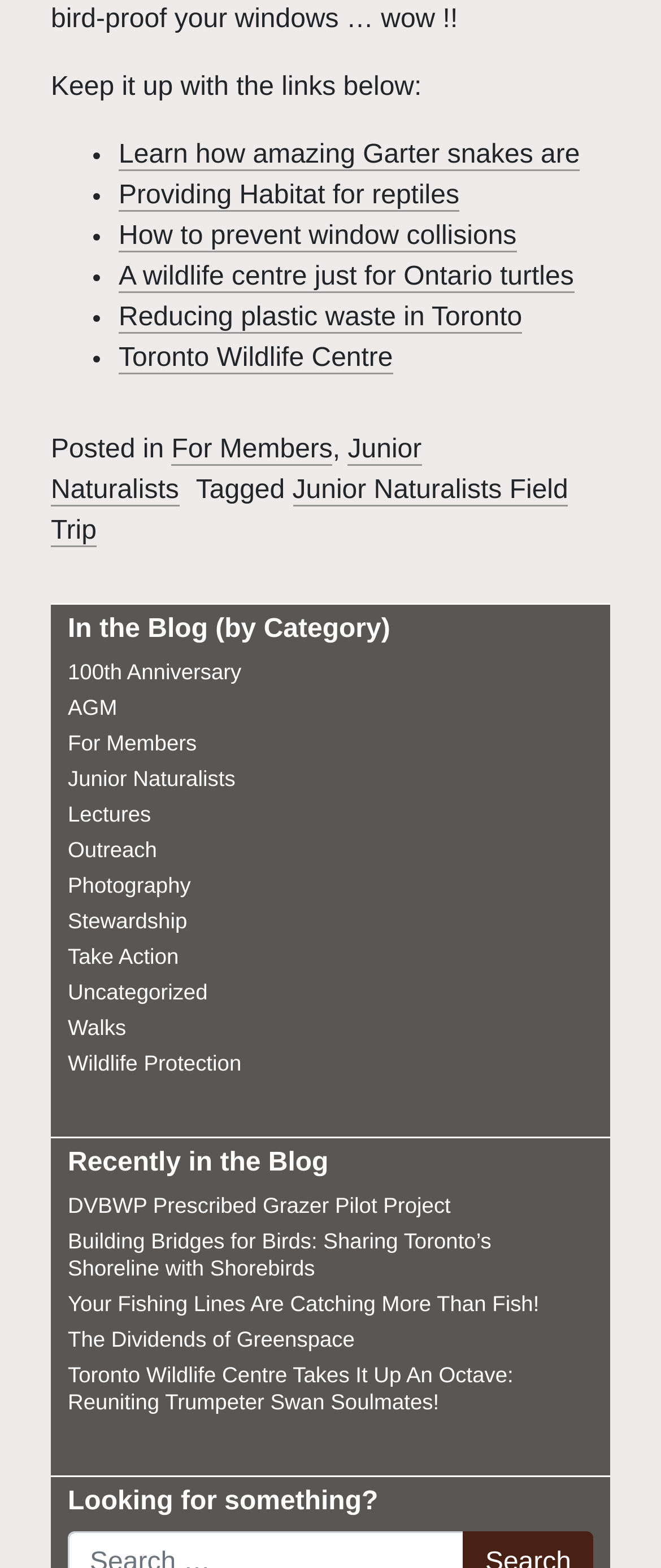Please find the bounding box coordinates for the clickable element needed to perform this instruction: "check out WEBINARS".

None